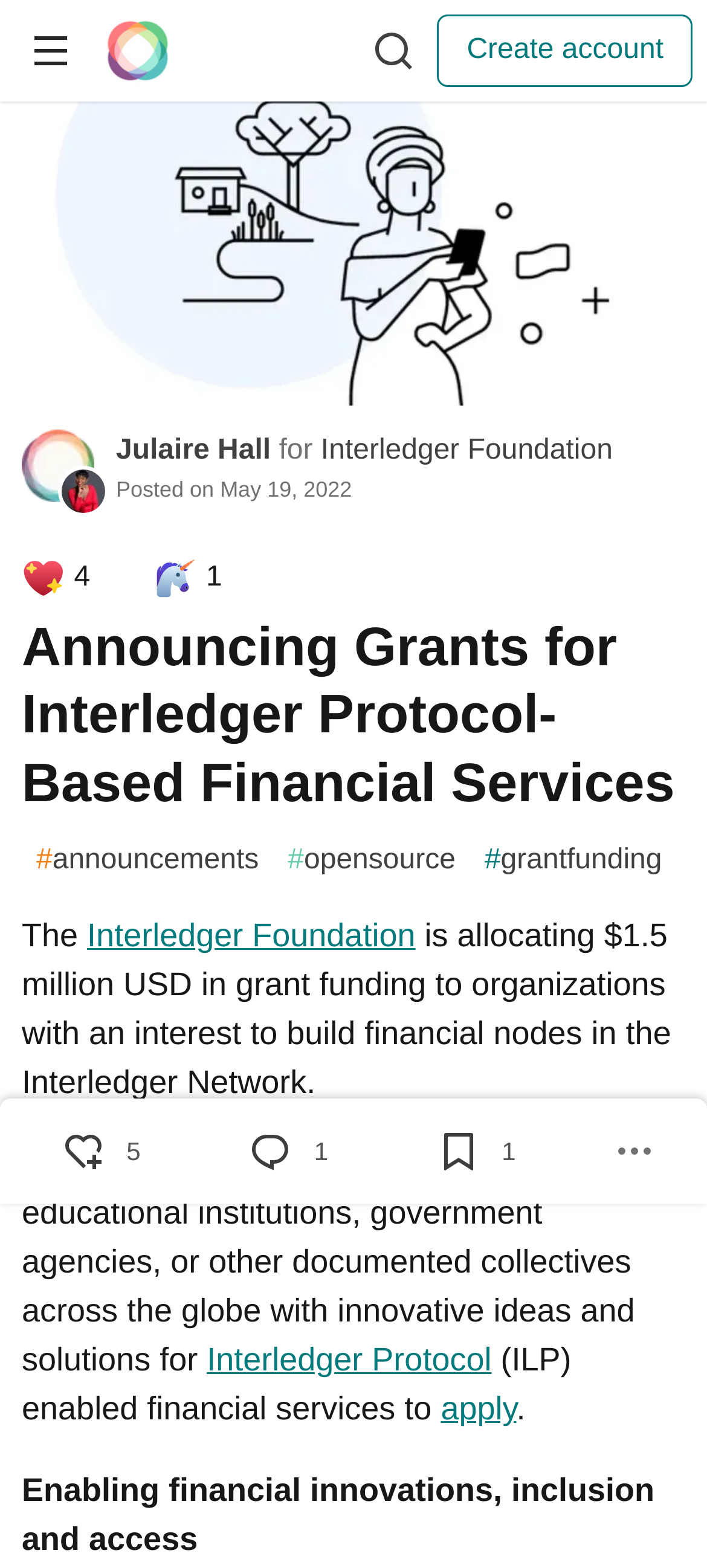Calculate the bounding box coordinates for the UI element based on the following description: "apply". Ensure the coordinates are four float numbers between 0 and 1, i.e., [left, top, right, bottom].

[0.623, 0.887, 0.73, 0.91]